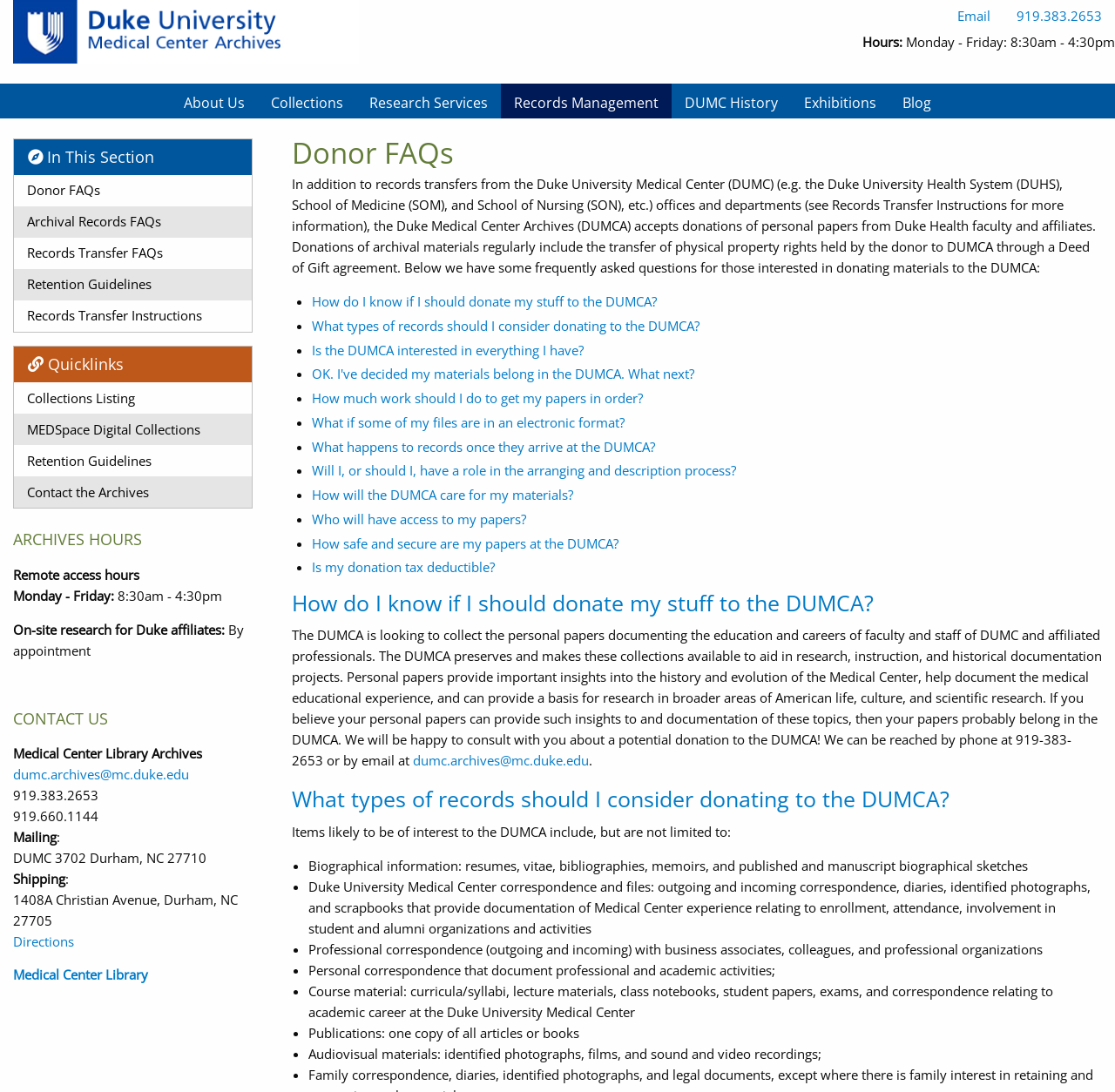Provide a brief response using a word or short phrase to this question:
What is the phone number to contact the Medical Center Library Archives?

919.383.2653